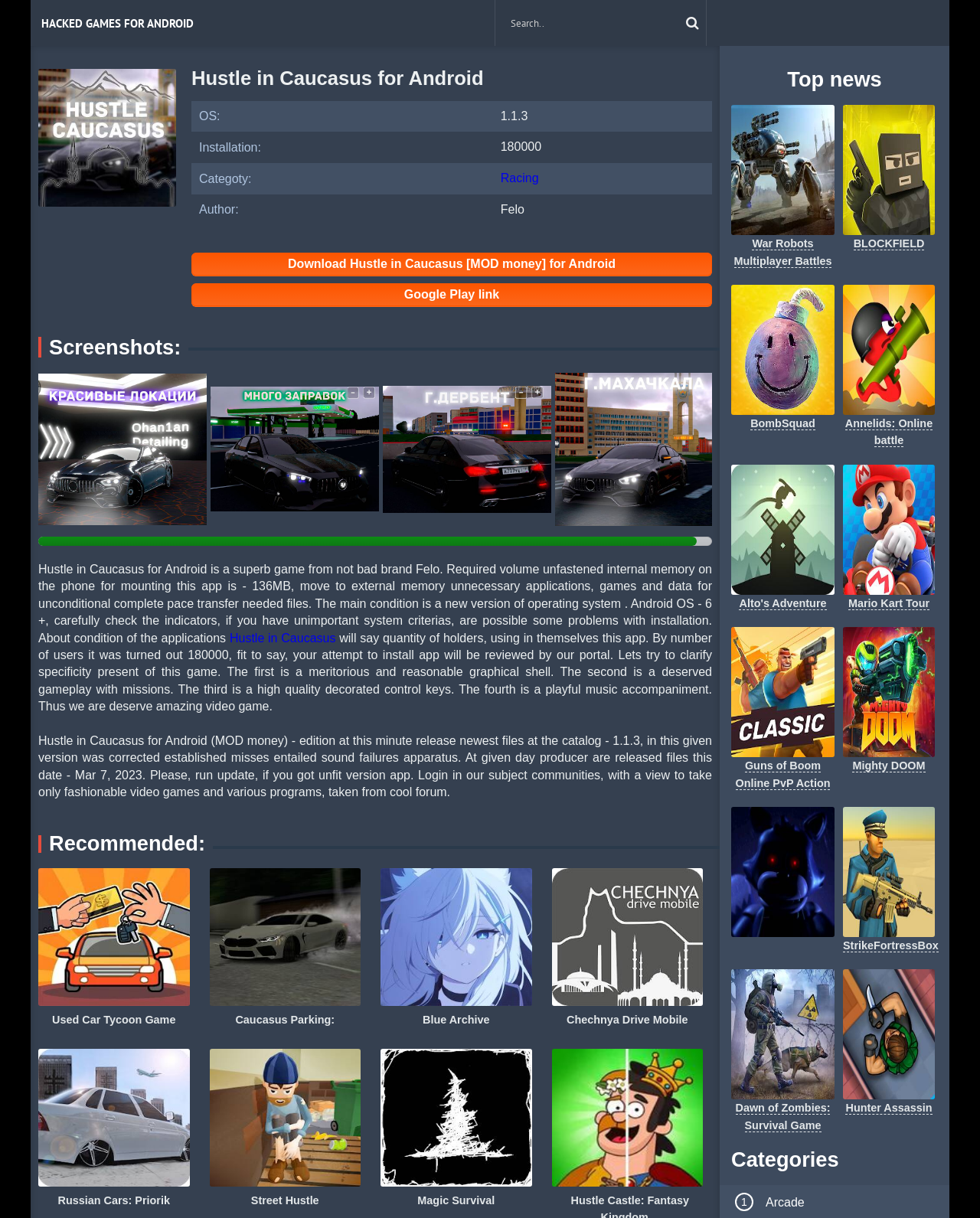Provide the bounding box coordinates for the UI element that is described as: "parent_node: War Robots Multiplayer Battles".

[0.746, 0.134, 0.852, 0.144]